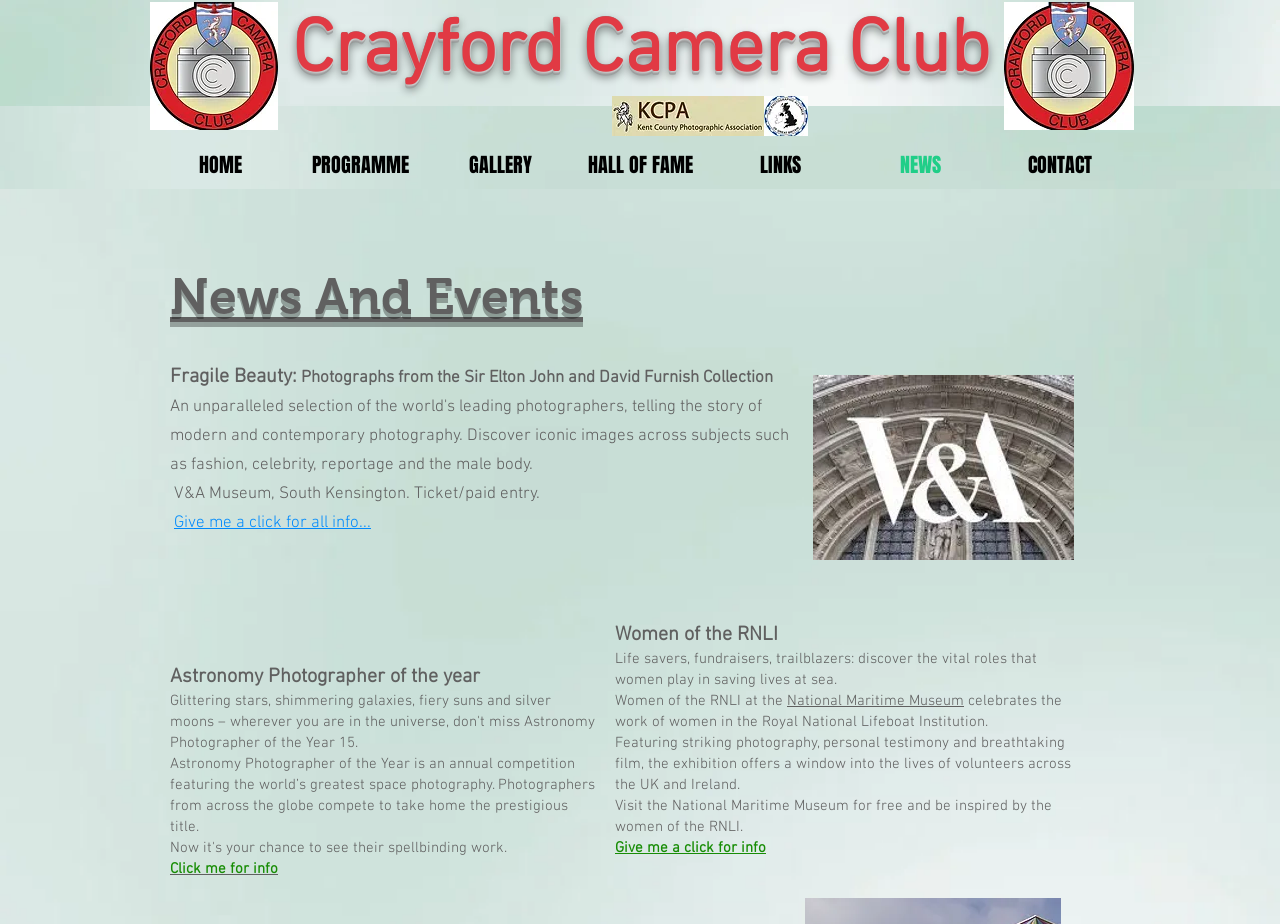Determine the bounding box coordinates of the element's region needed to click to follow the instruction: "Learn about Women of the RNLI". Provide these coordinates as four float numbers between 0 and 1, formatted as [left, top, right, bottom].

[0.48, 0.908, 0.598, 0.927]